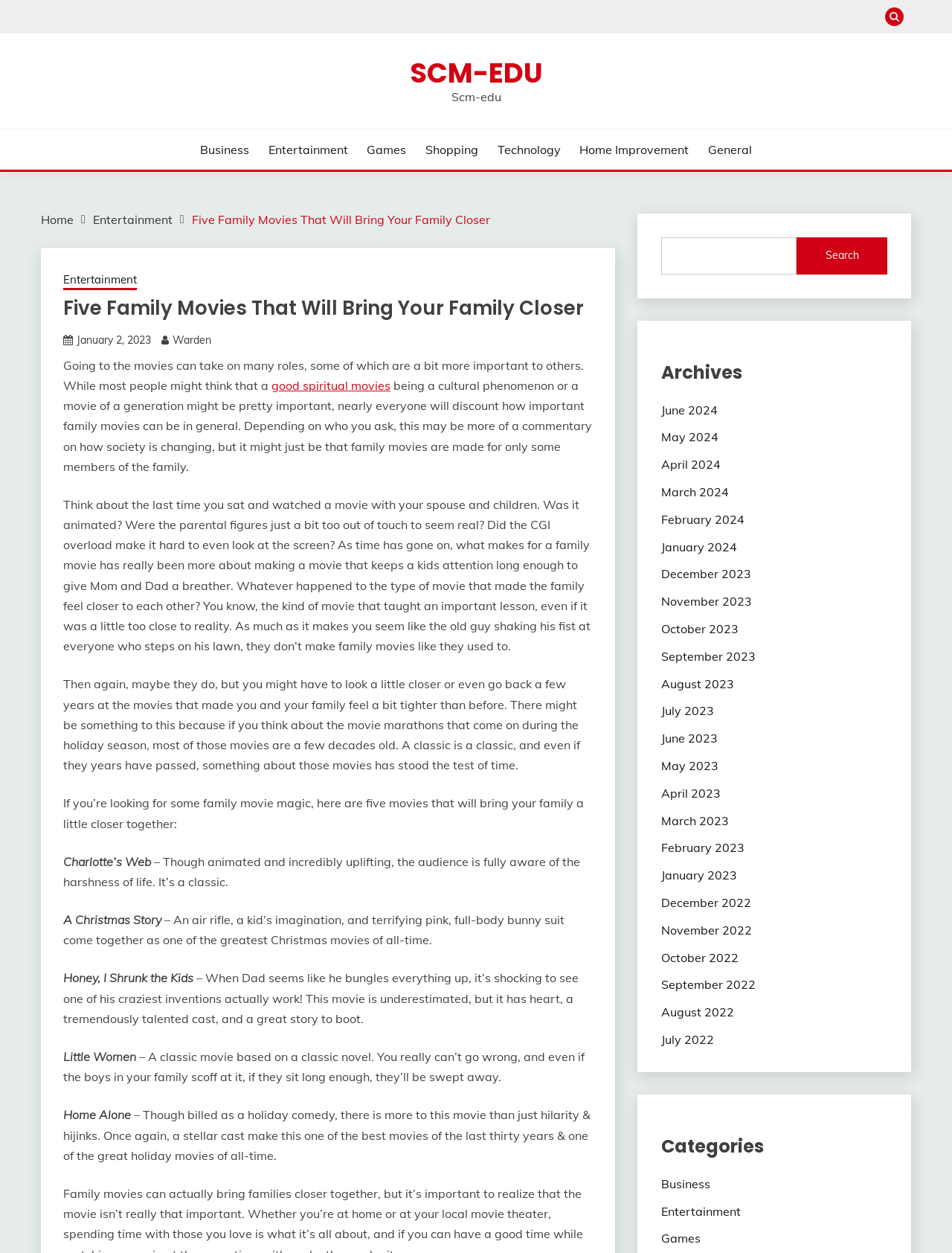How many archives are listed on the page?
Carefully analyze the image and provide a thorough answer to the question.

I counted the number of links in the 'Archives' section, which lists months from June 2024 to December 2022. There are 24 links in total, each representing a month.